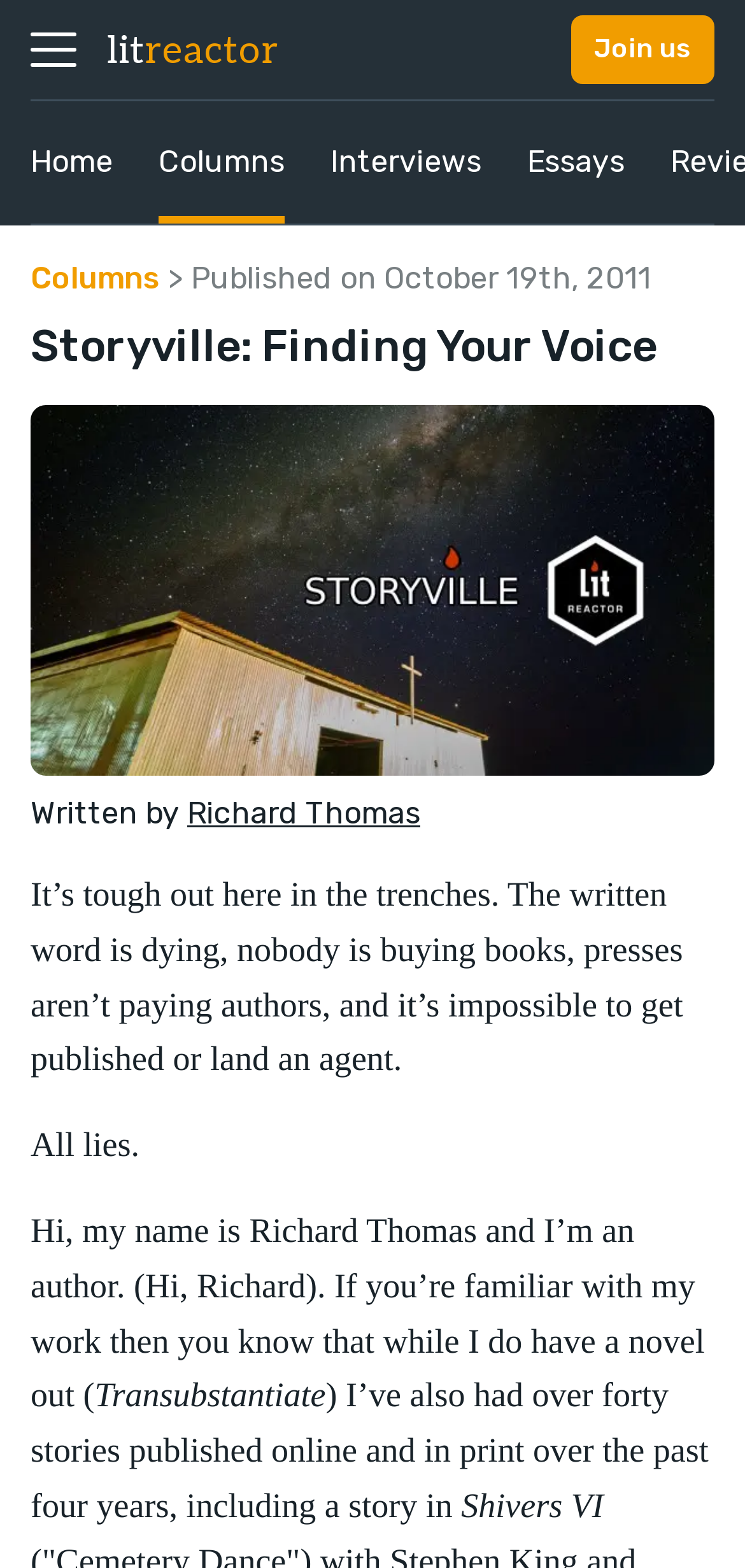Please identify the bounding box coordinates of the element on the webpage that should be clicked to follow this instruction: "Check the author's profile by clicking 'Richard Thomas'". The bounding box coordinates should be given as four float numbers between 0 and 1, formatted as [left, top, right, bottom].

[0.251, 0.507, 0.564, 0.53]